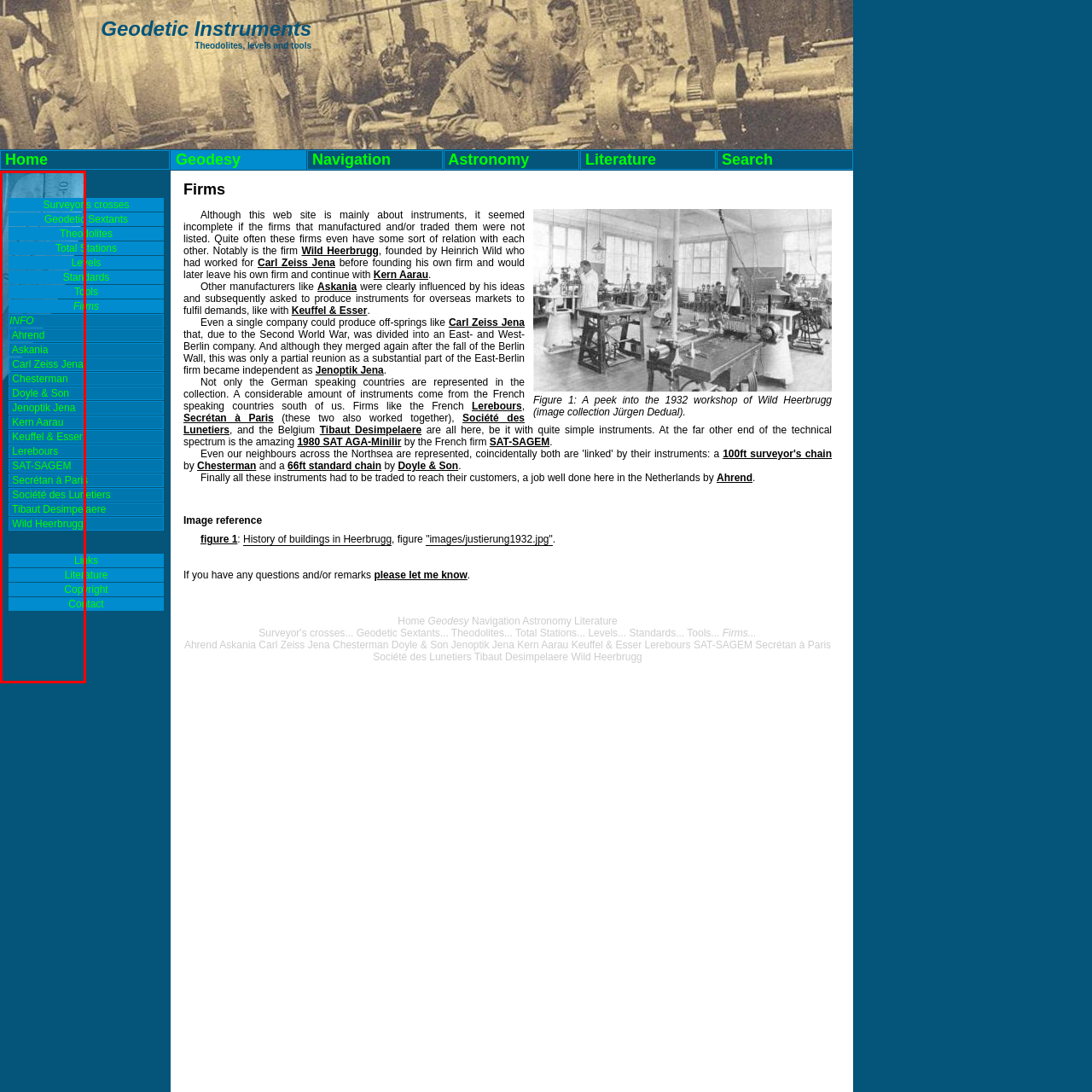Generate a detailed caption for the image that is outlined by the red border.

This image represents the various classic firms involved in the production of geodetic instruments. Notable companies listed include Ahrend, Askania, Carl Zeiss Jena, Chesterman, Doyle & Son, Jenoptik Jena, Kern Aarau, Keuffel & Esser, Lerebours, SAT-SAGEM, Société des Lunetiers, Tibaut Desimpelaere, and Wild Heerbrugg. These firms play significant roles in the history and development of surveying tools, reflecting a rich tradition in precision instrument manufacturing. The context of the image suggests a focus on the collaboration and influence among these companies, particularly during the 20th century, highlighting their contributions to the fields of geodesy and navigation through innovative technologies and craftsmanship.